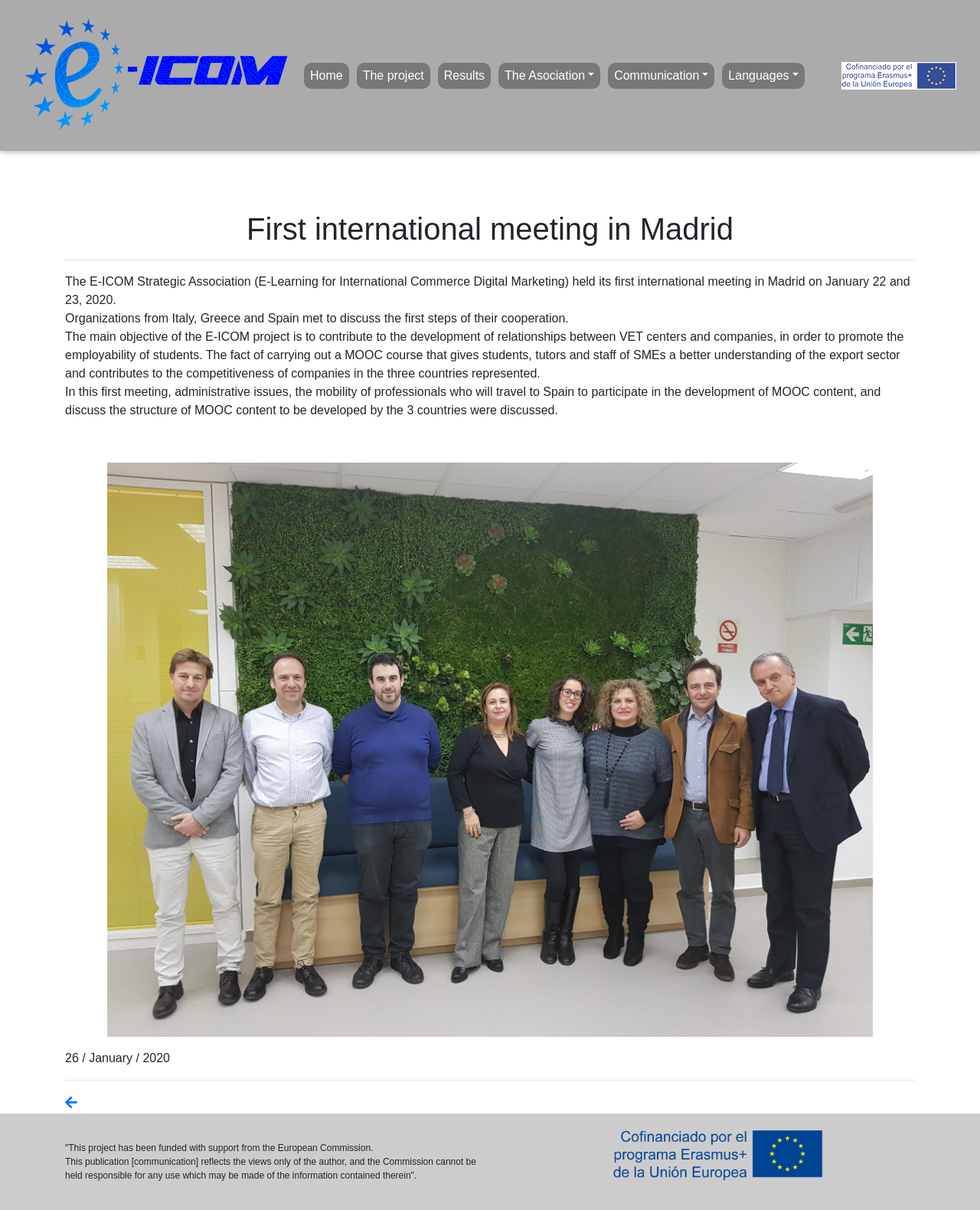Find the bounding box coordinates of the element you need to click on to perform this action: 'Check the 'Recent Posts' section'. The coordinates should be represented by four float values between 0 and 1, in the format [left, top, right, bottom].

None